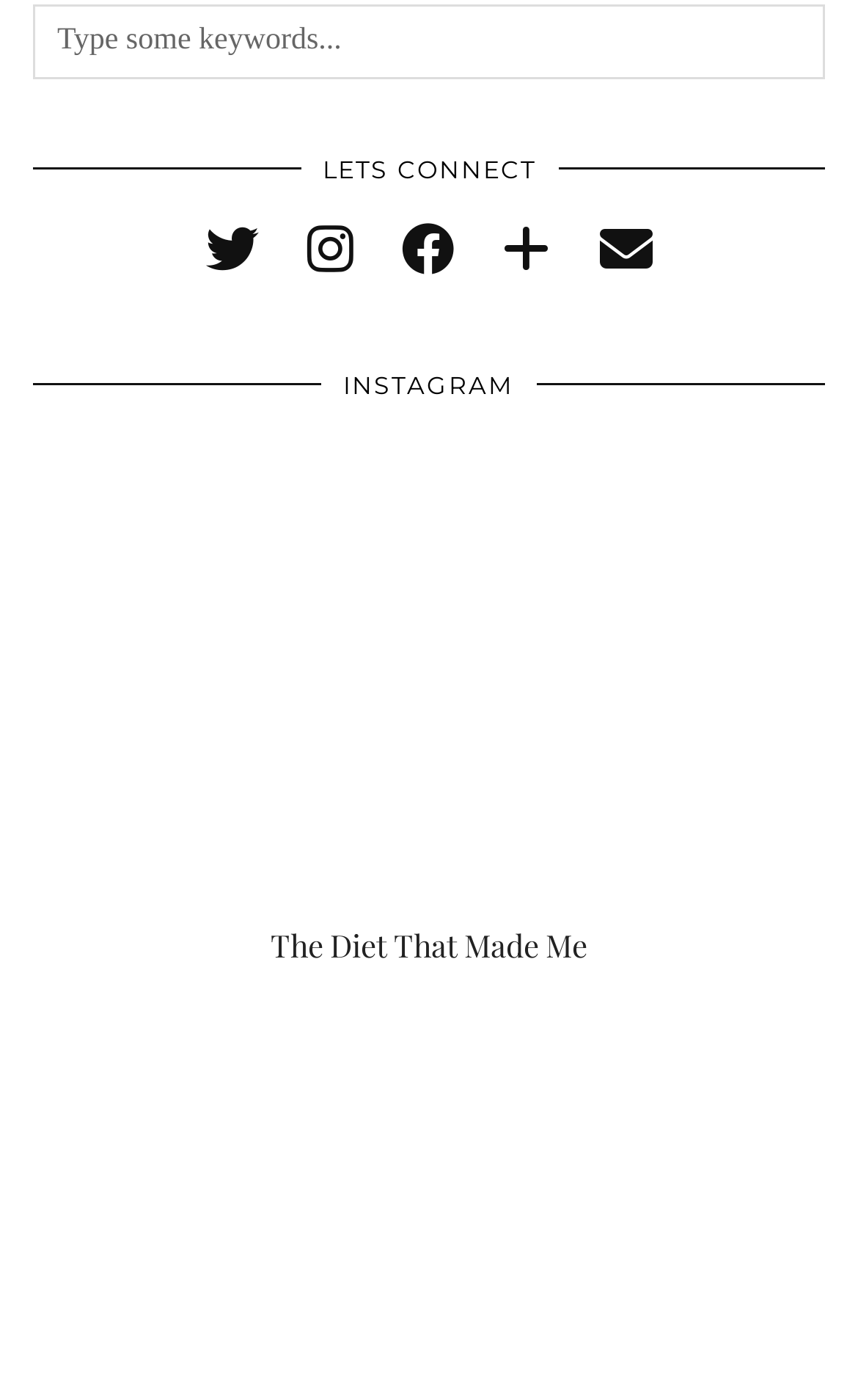Ascertain the bounding box coordinates for the UI element detailed here: "Add to cart". The coordinates should be provided as [left, top, right, bottom] with each value being a float between 0 and 1.

None